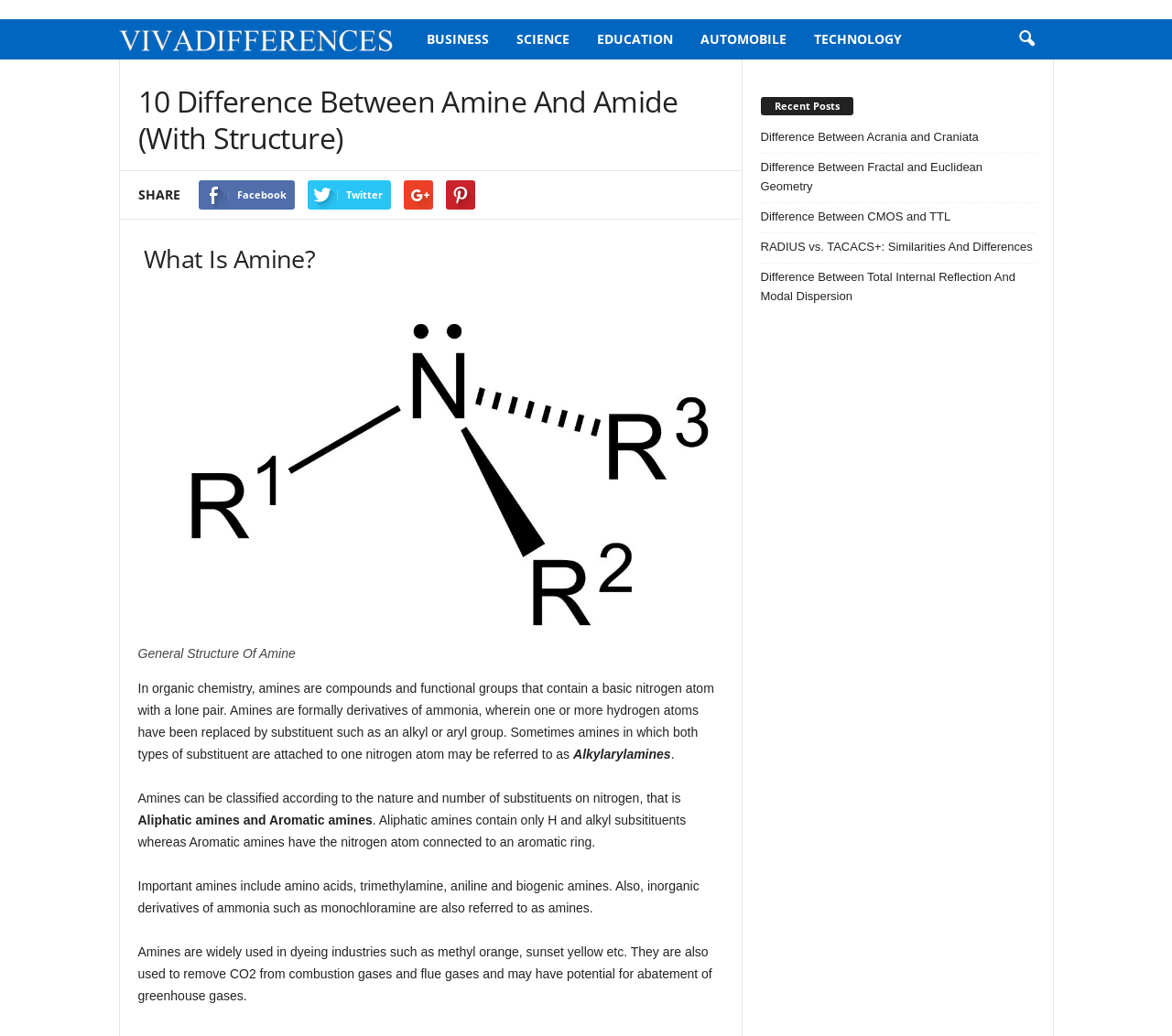Determine the bounding box coordinates for the area that should be clicked to carry out the following instruction: "Click on the SHARE button".

[0.118, 0.179, 0.154, 0.196]